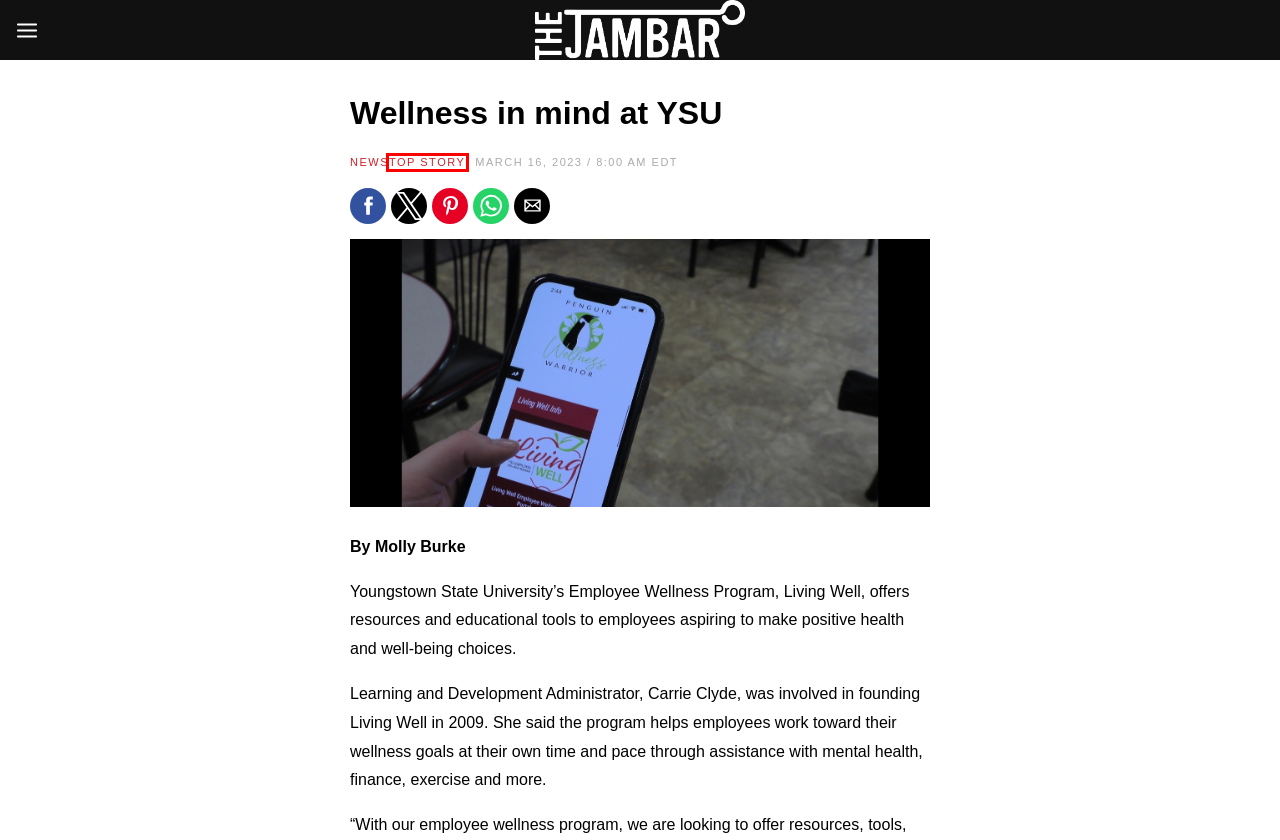Observe the webpage screenshot and focus on the red bounding box surrounding a UI element. Choose the most appropriate webpage description that corresponds to the new webpage after clicking the element in the bounding box. Here are the candidates:
A. Likely last opera for Dana School of Music - The Jambar
B. News Archives - The Jambar
C. Top Story Archives - The Jambar
D. Go green with Mill Creek - The Jambar
E. Students rally against Johnson, angry at protest policy - The Jambar
F. The Jambar - The Student Voice of Youngstown State University Since 1931
G. Employee Wellness Program | YSU
H. Provost search update - The Jambar

C